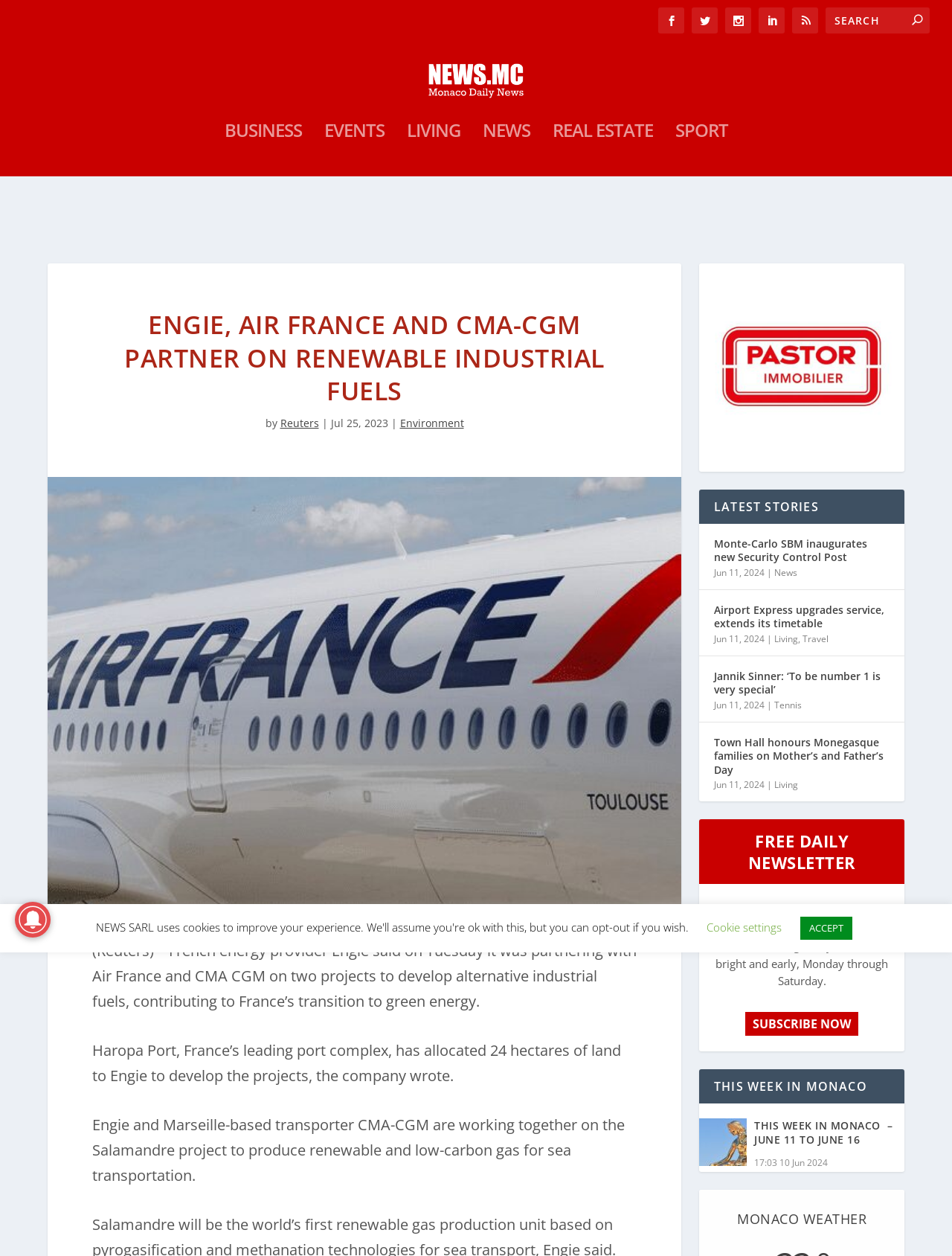Give a succinct answer to this question in a single word or phrase: 
What is the name of the project mentioned in the news article?

Salamandre